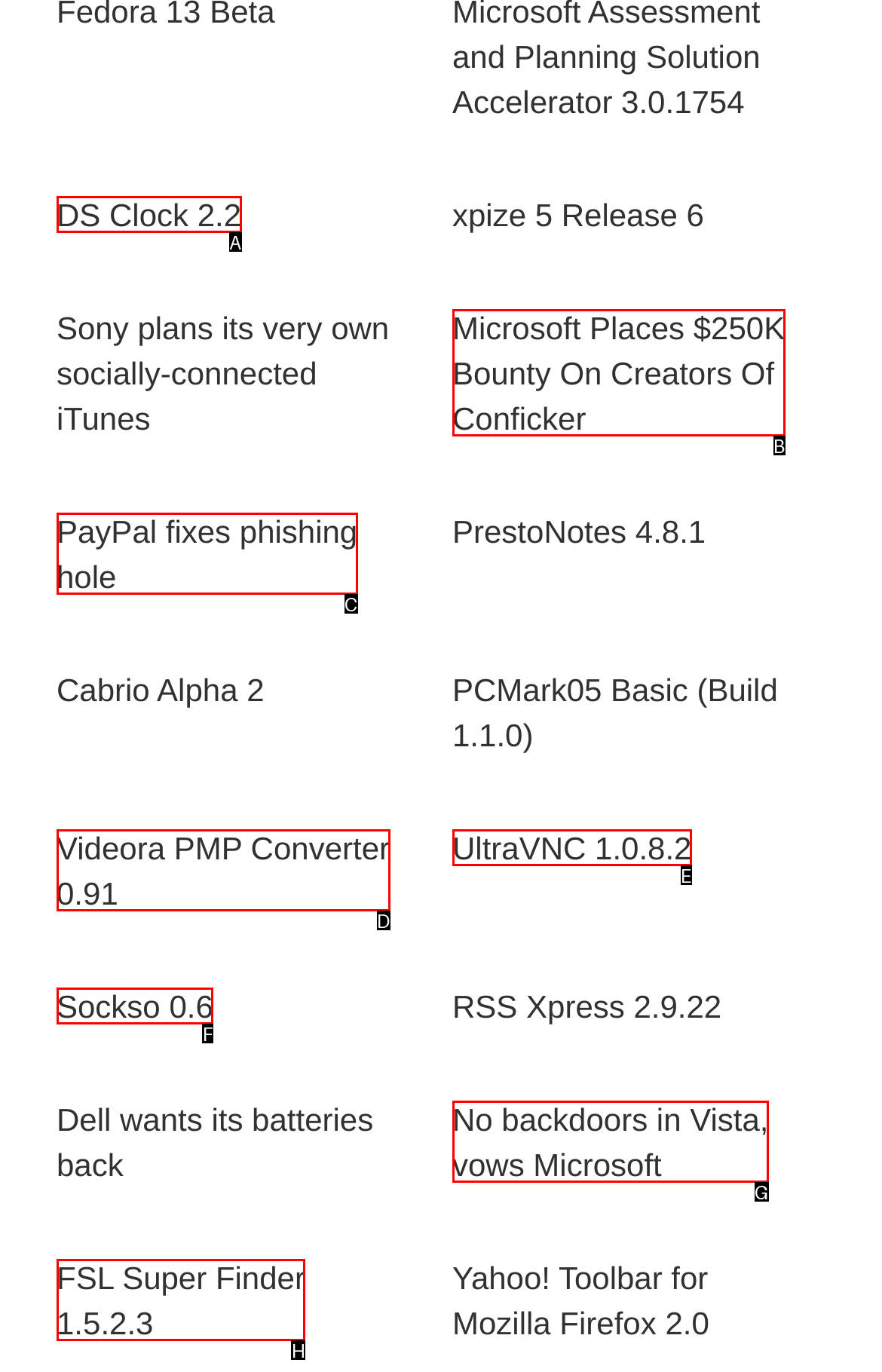What letter corresponds to the UI element described here: Videora PMP Converter 0.91
Reply with the letter from the options provided.

D